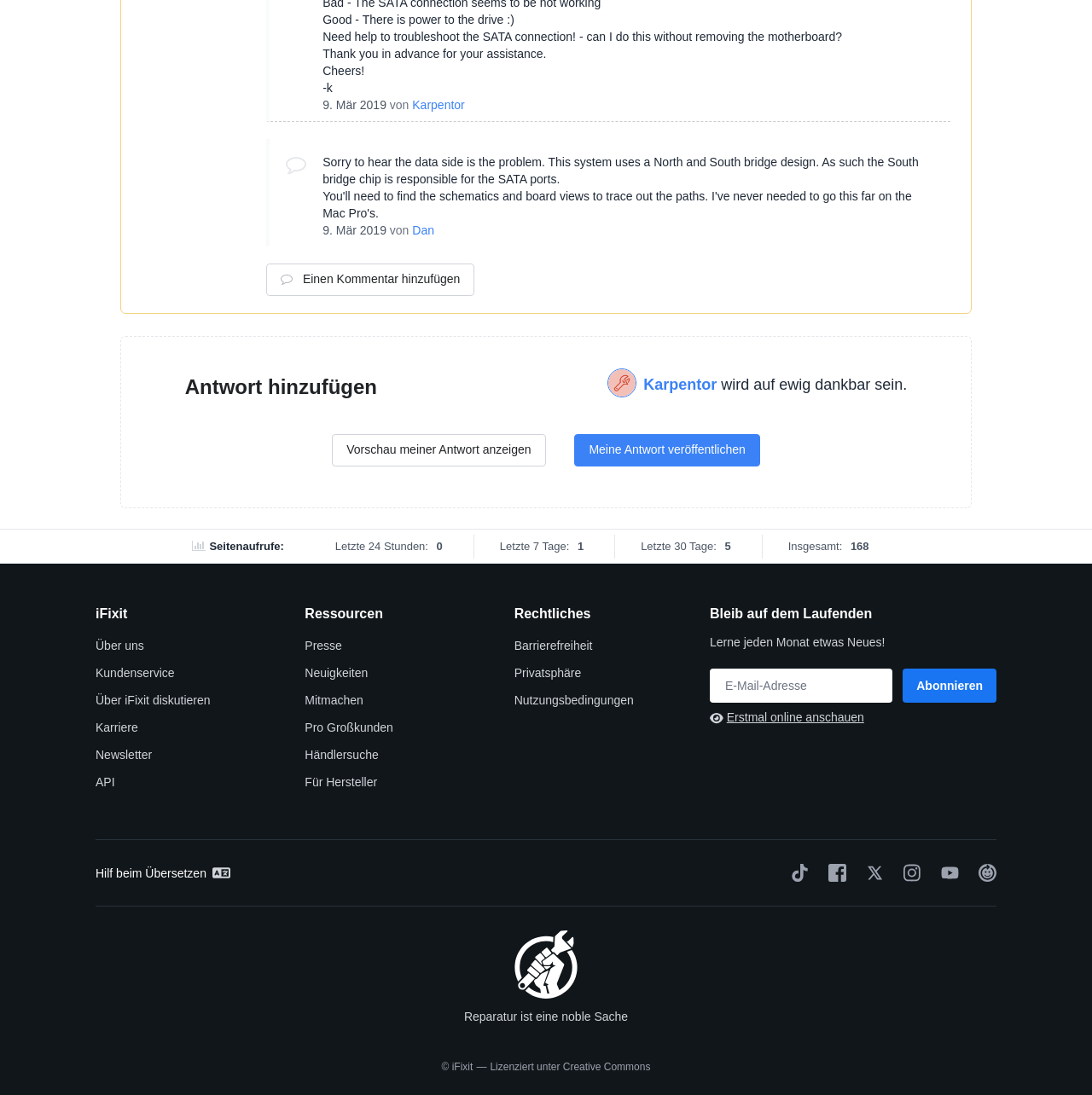Please determine the bounding box coordinates of the element to click on in order to accomplish the following task: "Add a comment". Ensure the coordinates are four float numbers ranging from 0 to 1, i.e., [left, top, right, bottom].

[0.274, 0.248, 0.421, 0.261]